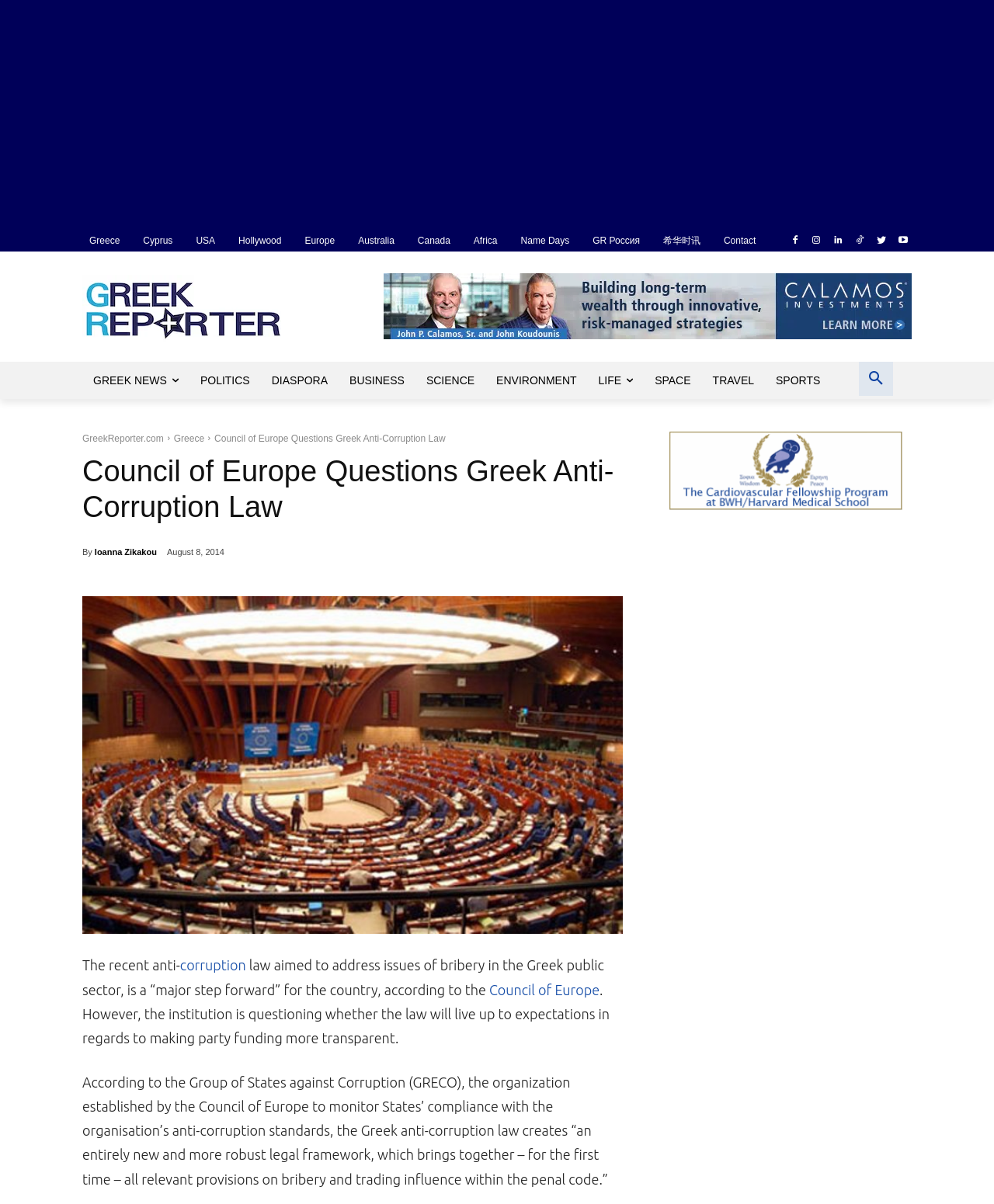Provide the bounding box coordinates of the area you need to click to execute the following instruction: "Check the news from Greece and the world".

[0.083, 0.228, 0.333, 0.283]